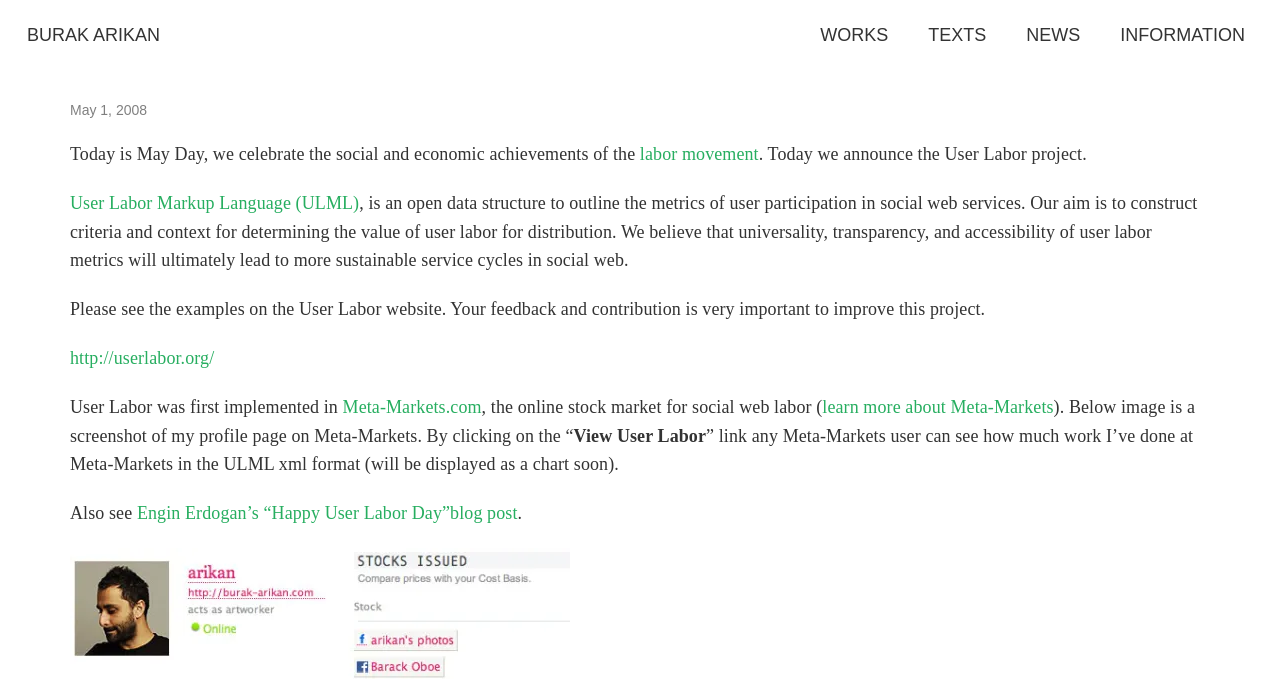What is the name of the project announced on the webpage?
Refer to the image and give a detailed answer to the question.

I found the project name by reading the static text that says 'Today we announce the User Labor project.'.